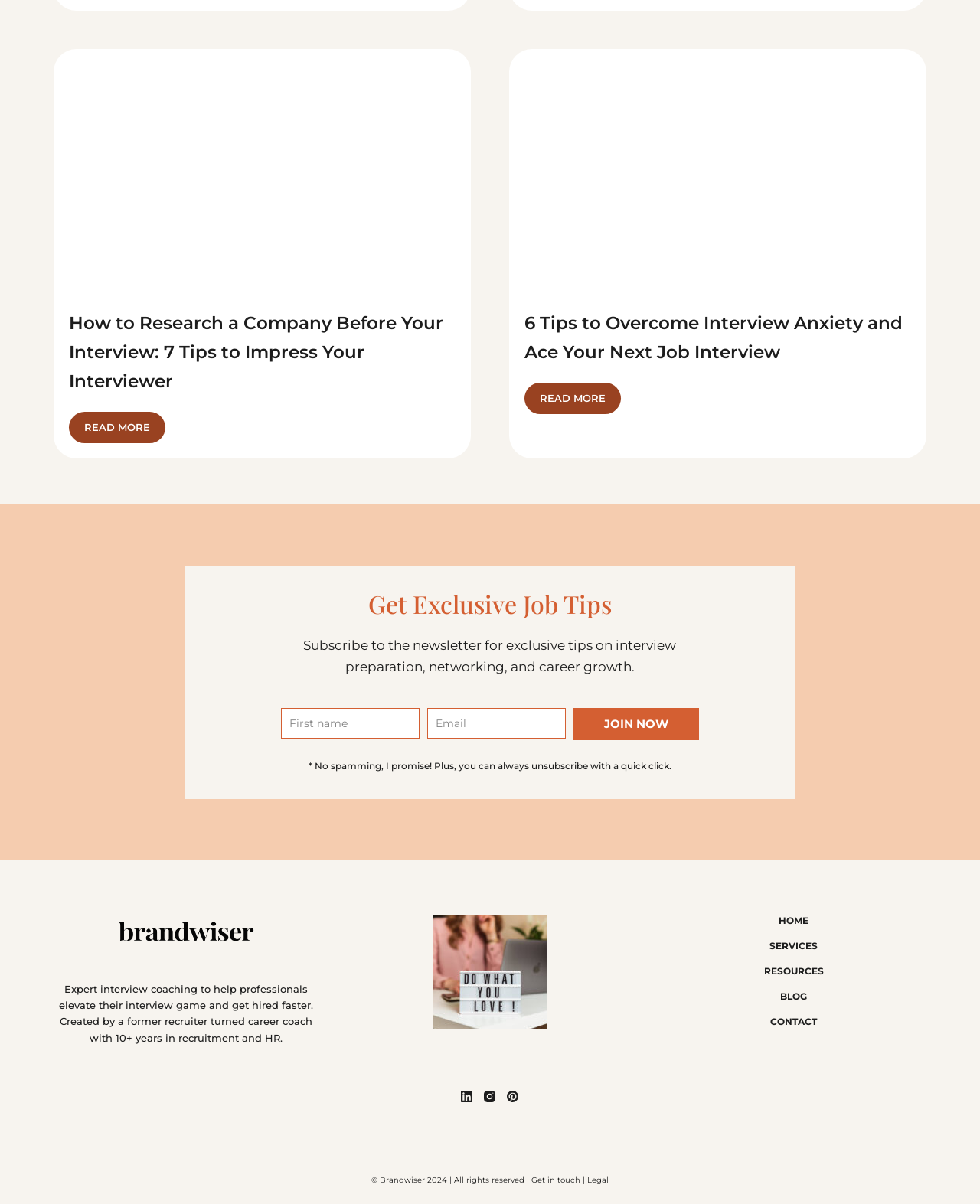Identify the bounding box coordinates of the element to click to follow this instruction: 'Click on 'Brandwiser Interview Prep Coach''. Ensure the coordinates are four float values between 0 and 1, provided as [left, top, right, bottom].

[0.441, 0.759, 0.559, 0.855]